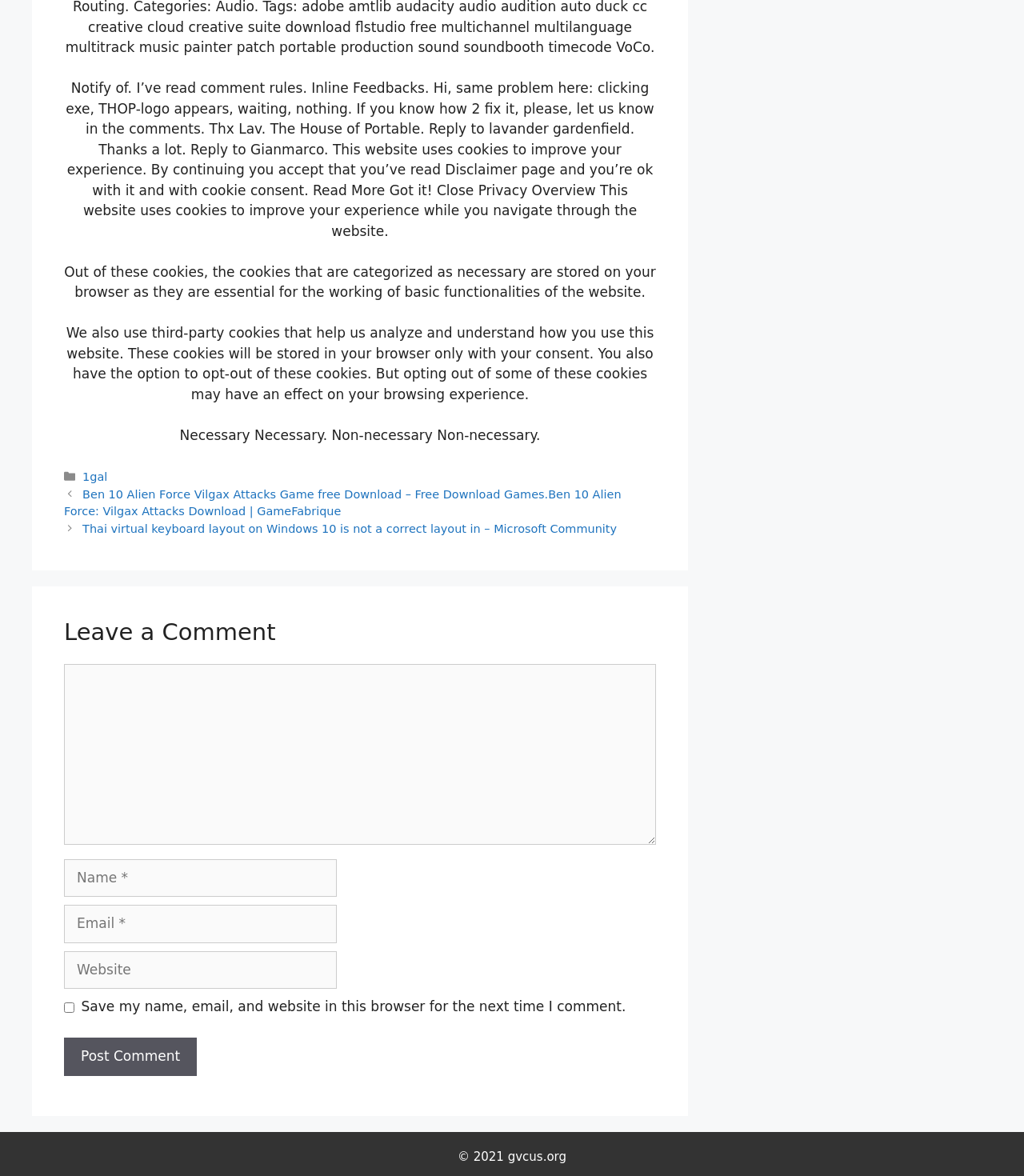Specify the bounding box coordinates of the element's region that should be clicked to achieve the following instruction: "Visit the Ben 10 Alien Force Vilgax Attacks Game free Download page". The bounding box coordinates consist of four float numbers between 0 and 1, in the format [left, top, right, bottom].

[0.062, 0.415, 0.607, 0.44]